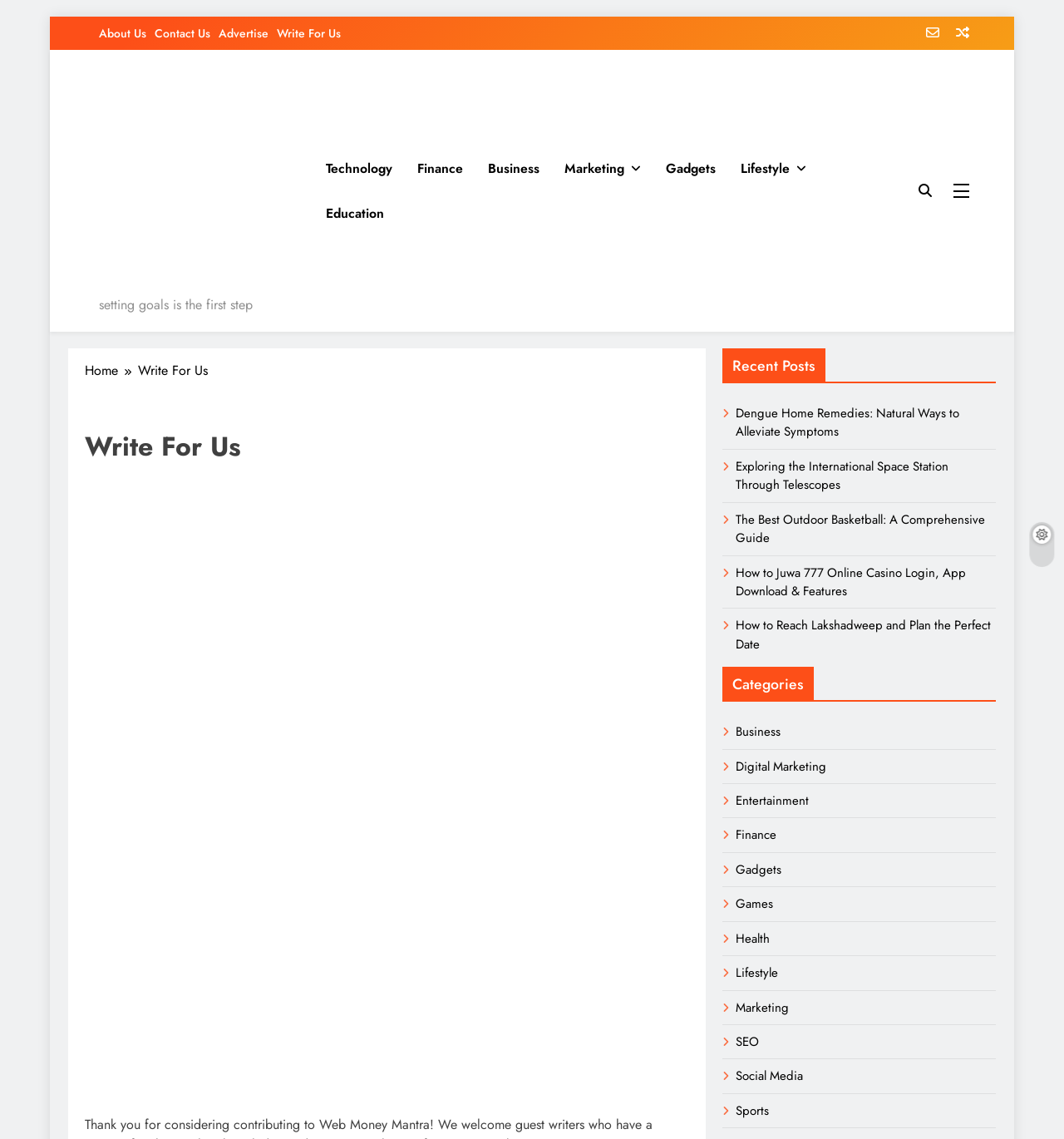Identify the bounding box for the element characterized by the following description: "Write For Us".

[0.225, 0.009, 0.282, 0.02]